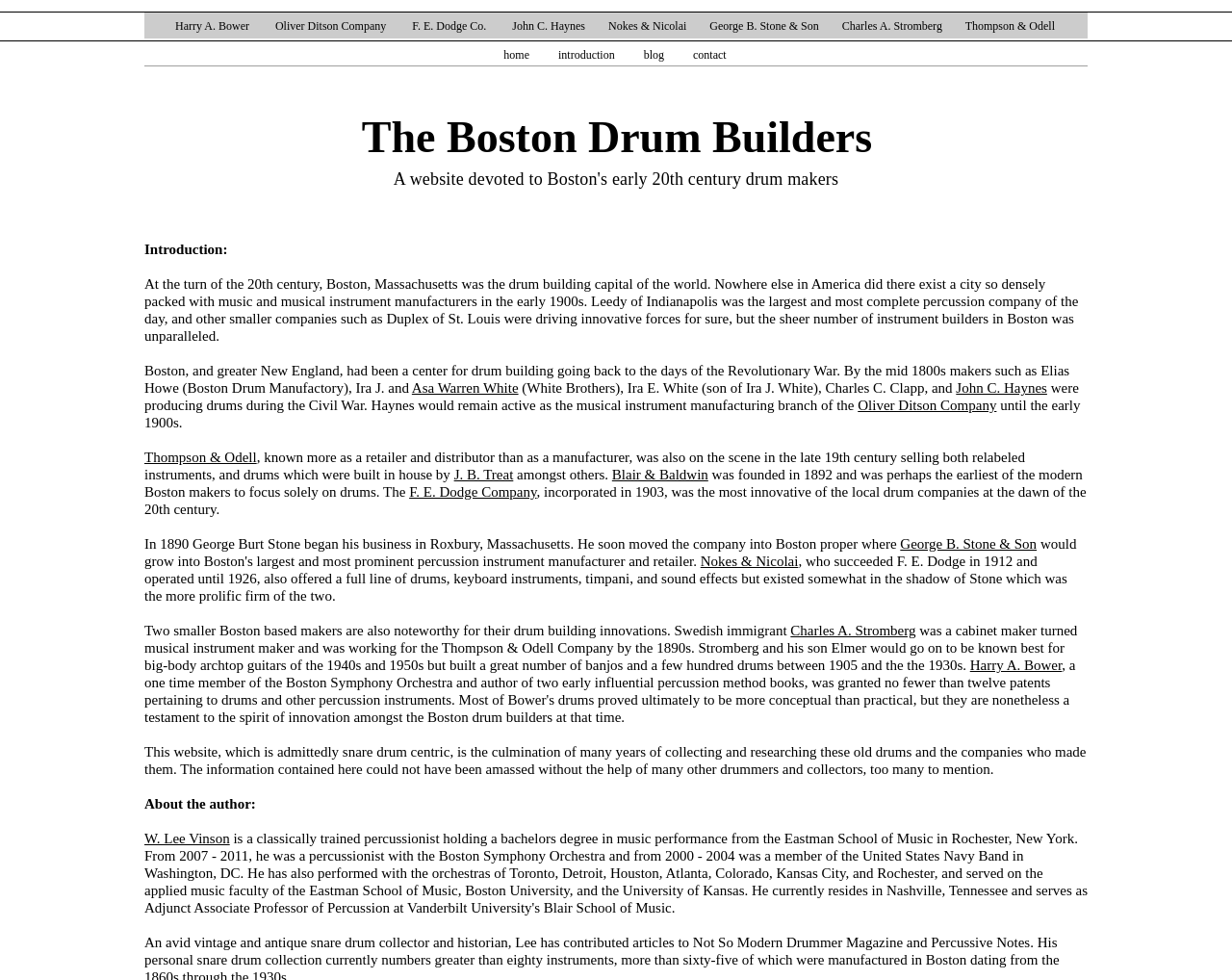Please give a concise answer to this question using a single word or phrase: 
Who is the author of the webpage?

W. Lee Vinson